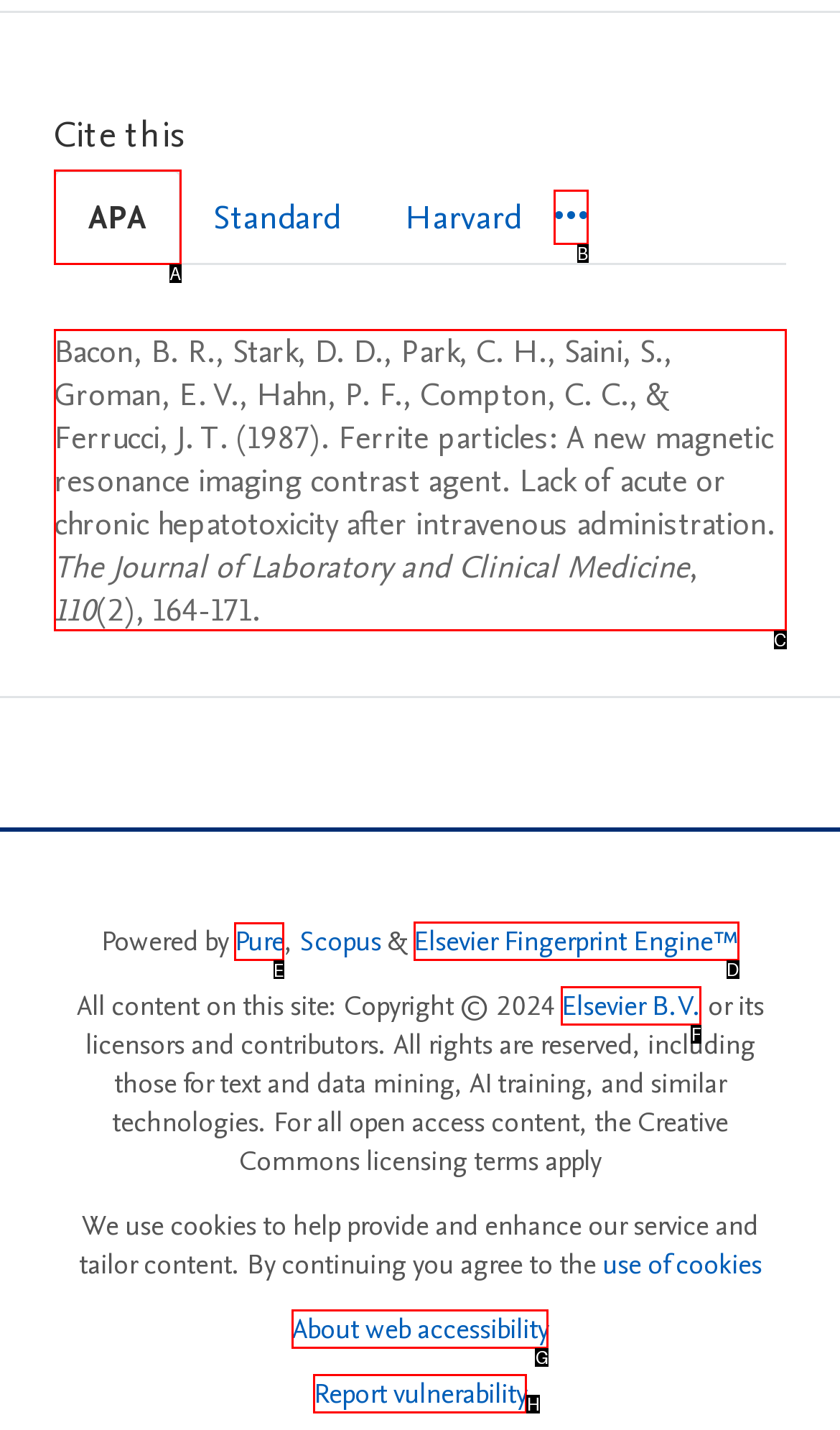What option should I click on to execute the task: Click on the Pure link? Give the letter from the available choices.

E